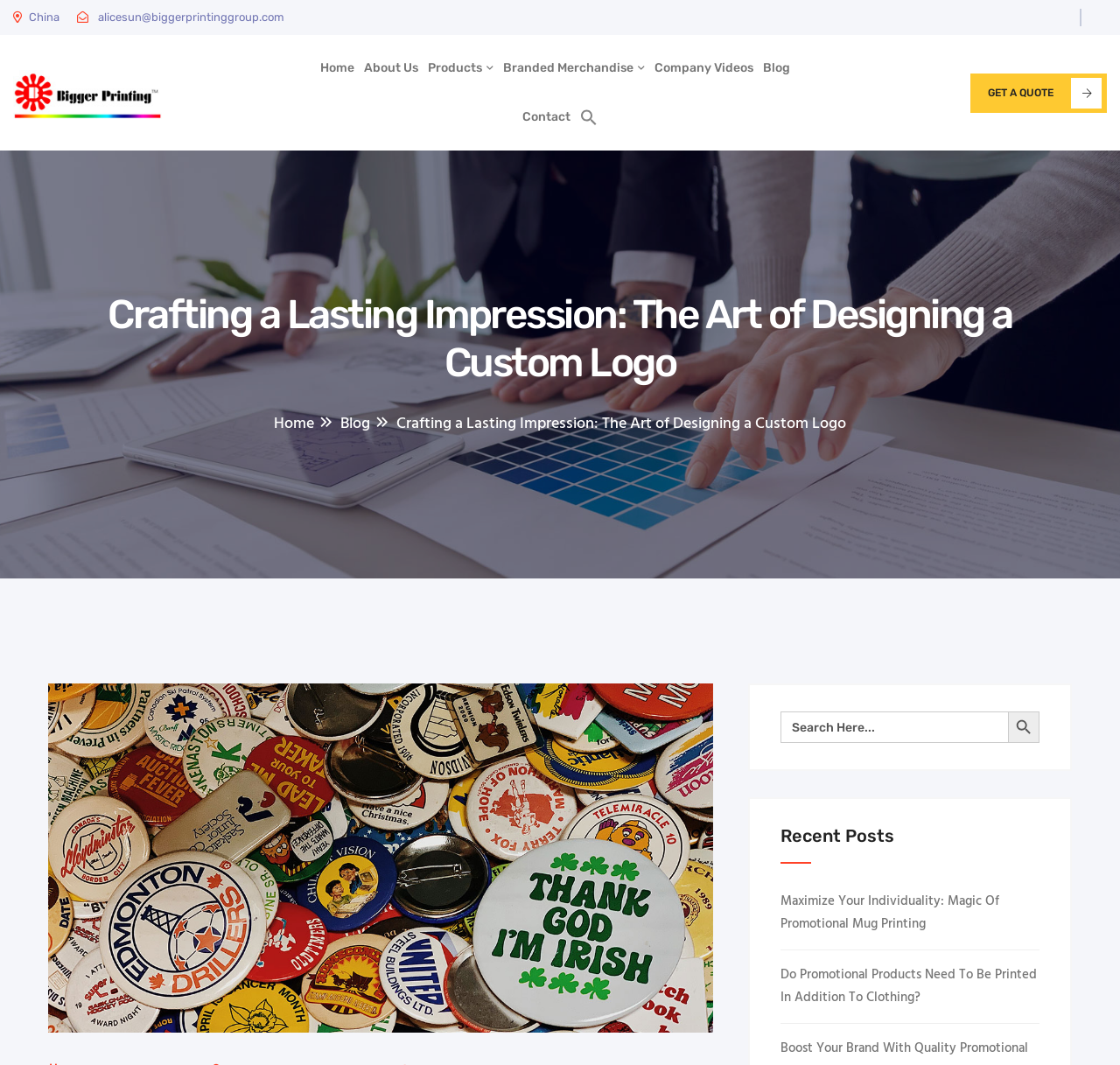What is the purpose of the 'GET A QUOTE' button?
Refer to the screenshot and respond with a concise word or phrase.

To request a quote